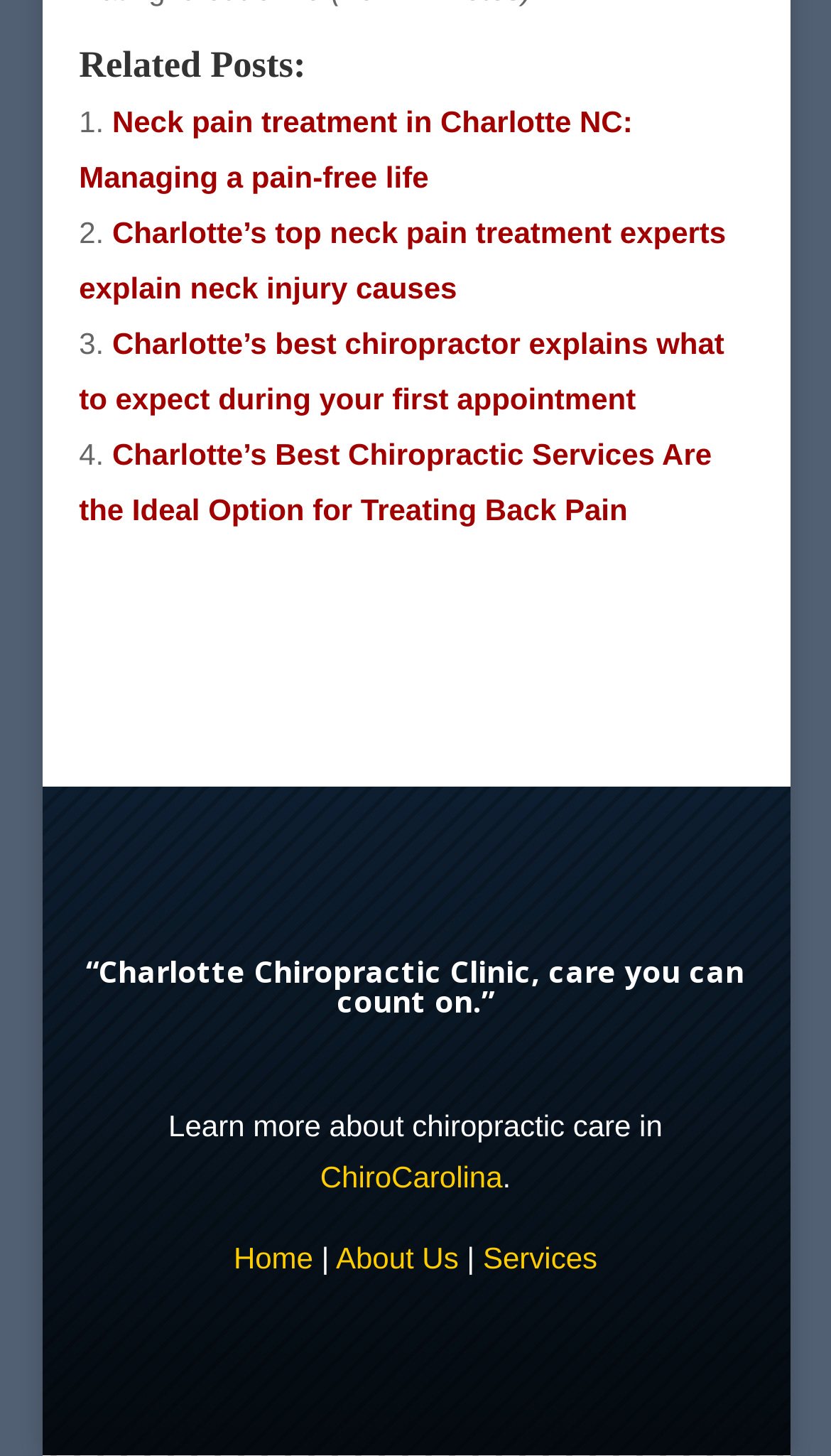How many related posts are listed?
Kindly offer a comprehensive and detailed response to the question.

I counted the number of list markers and corresponding links under the 'Related Posts:' heading, and there are 4 related posts listed.